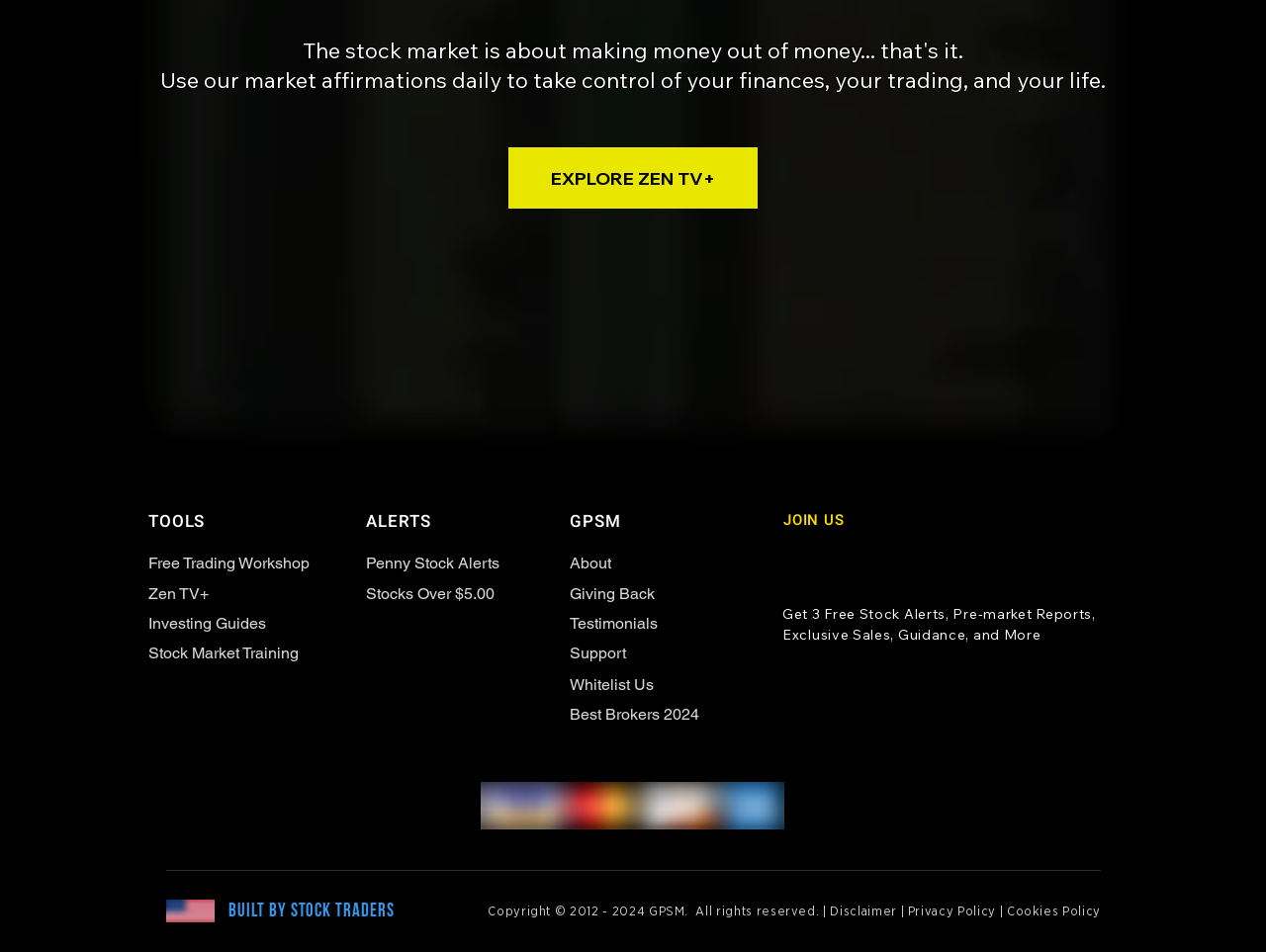Determine the bounding box coordinates of the UI element described below. Use the format (top-left x, top-left y, bottom-right x, bottom-right y) with floating point numbers between 0 and 1: Investing Guides

[0.117, 0.645, 0.216, 0.666]